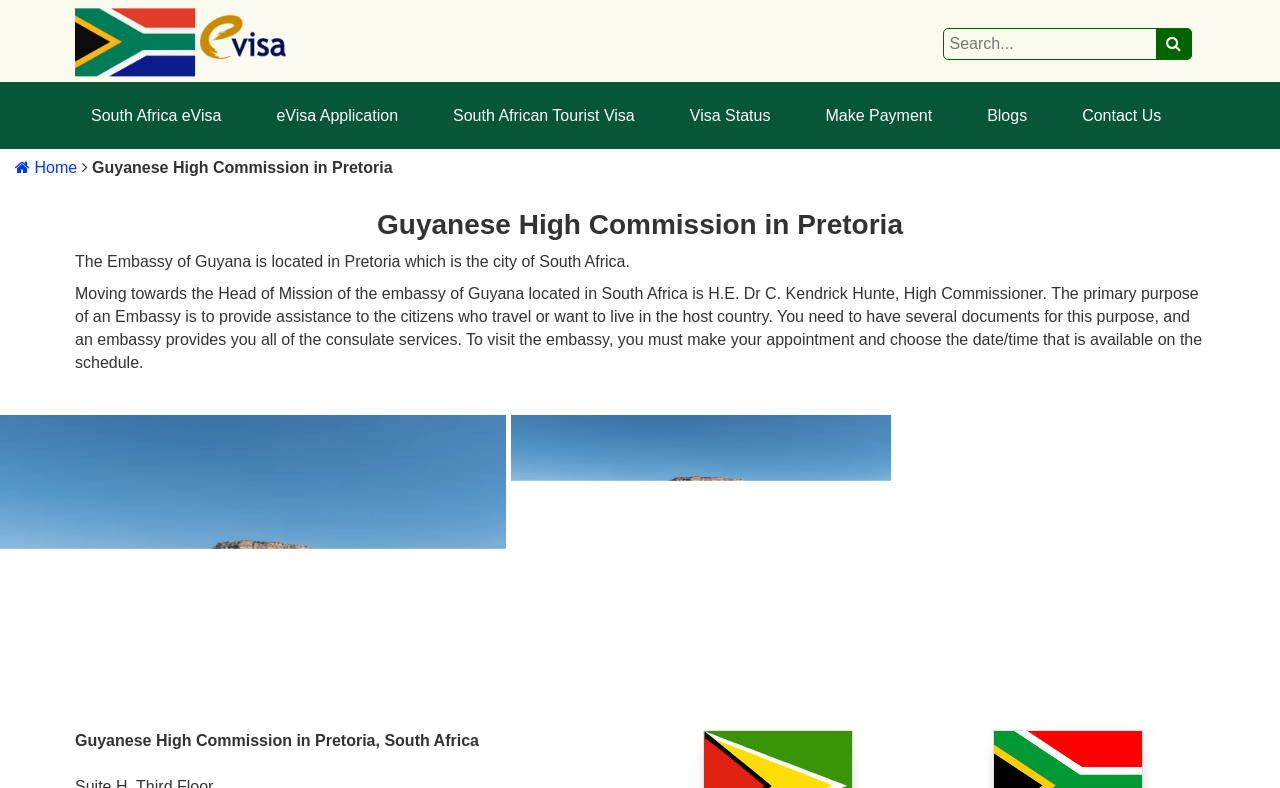What is the name of the High Commissioner of Guyana?
From the screenshot, provide a brief answer in one word or phrase.

Dr C. Kendrick Hunte